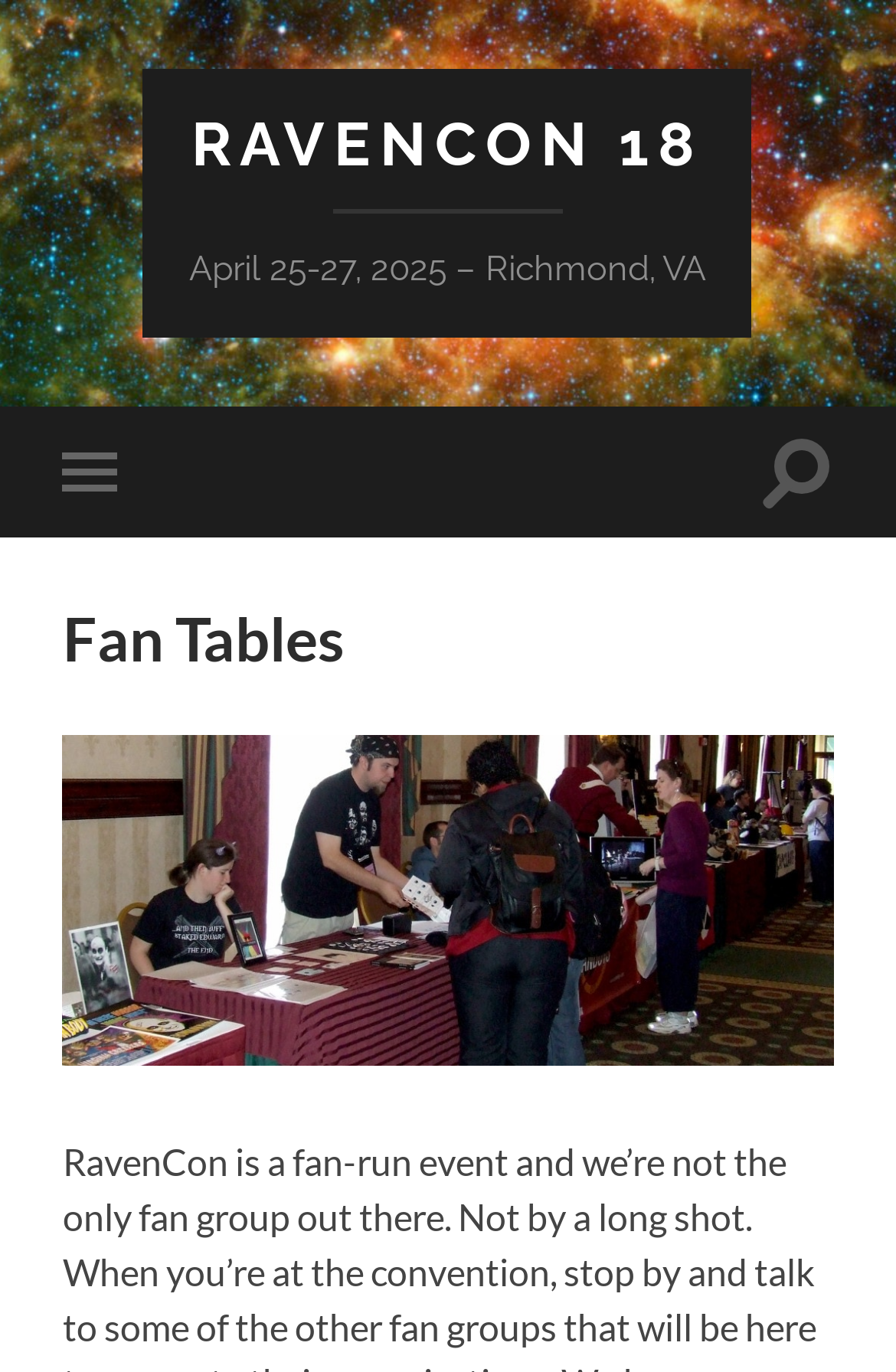Describe all significant elements and features of the webpage.

The webpage is about RavenCon's Fan Tables, with a prominent link to "RAVENCON 18" at the top center of the page. Below this link, there is a static text stating "April 25-27, 2025 – Richmond, VA", which provides information about the event's date and location.

On the top left, there is a button to toggle the mobile menu, while on the top right, there is another button to toggle the search field. Below these buttons, a heading "Fan Tables" is centered, indicating the main topic of the page.

Under the heading, there is a figure that takes up a significant portion of the page, containing an image and a link, both labeled "Fan Tables". The image is likely a logo or an icon representing the fan tables. The link is probably a call-to-action to support the fan organizations, as mentioned in the meta description.